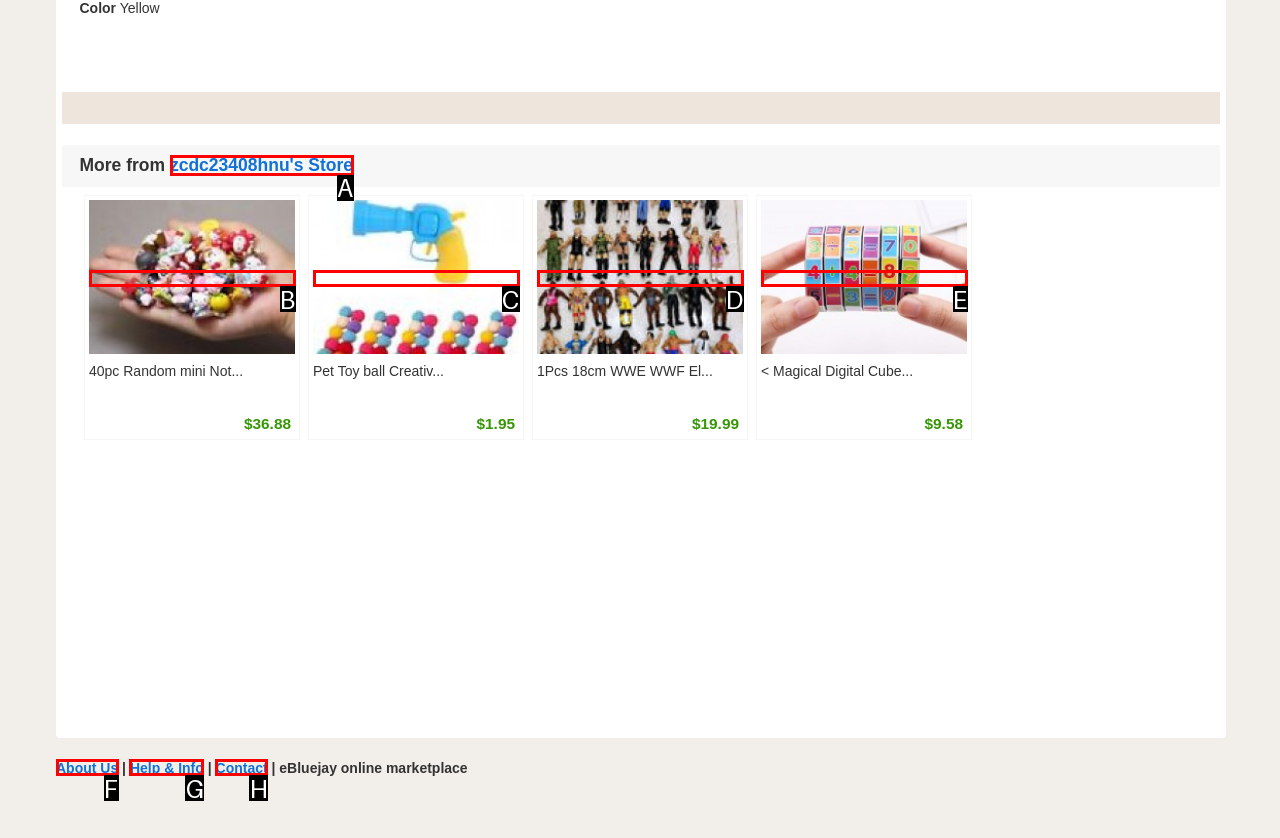Identify the correct lettered option to click in order to perform this task: view March 2020. Respond with the letter.

None